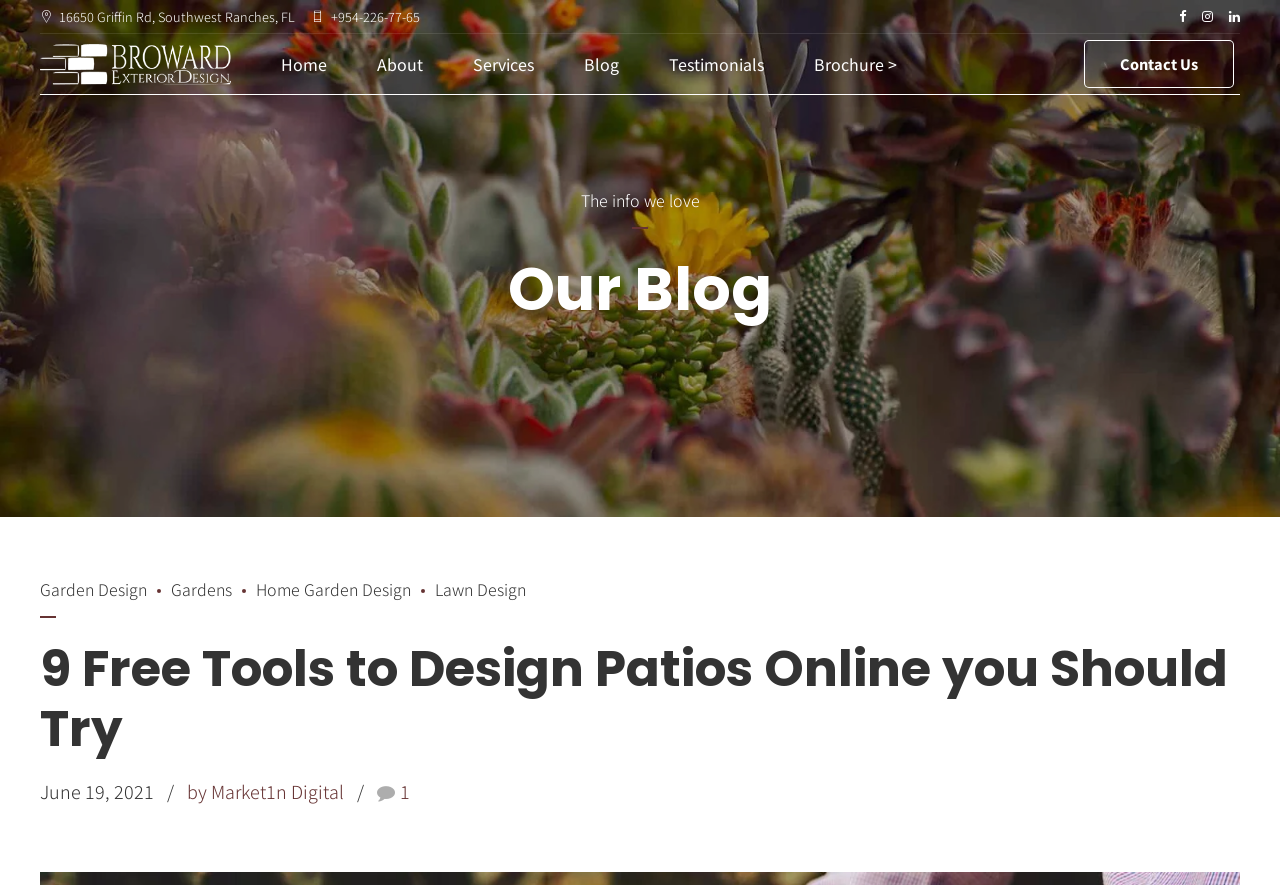Determine the bounding box coordinates for the UI element matching this description: "Brochure >".

[0.636, 0.038, 0.701, 0.106]